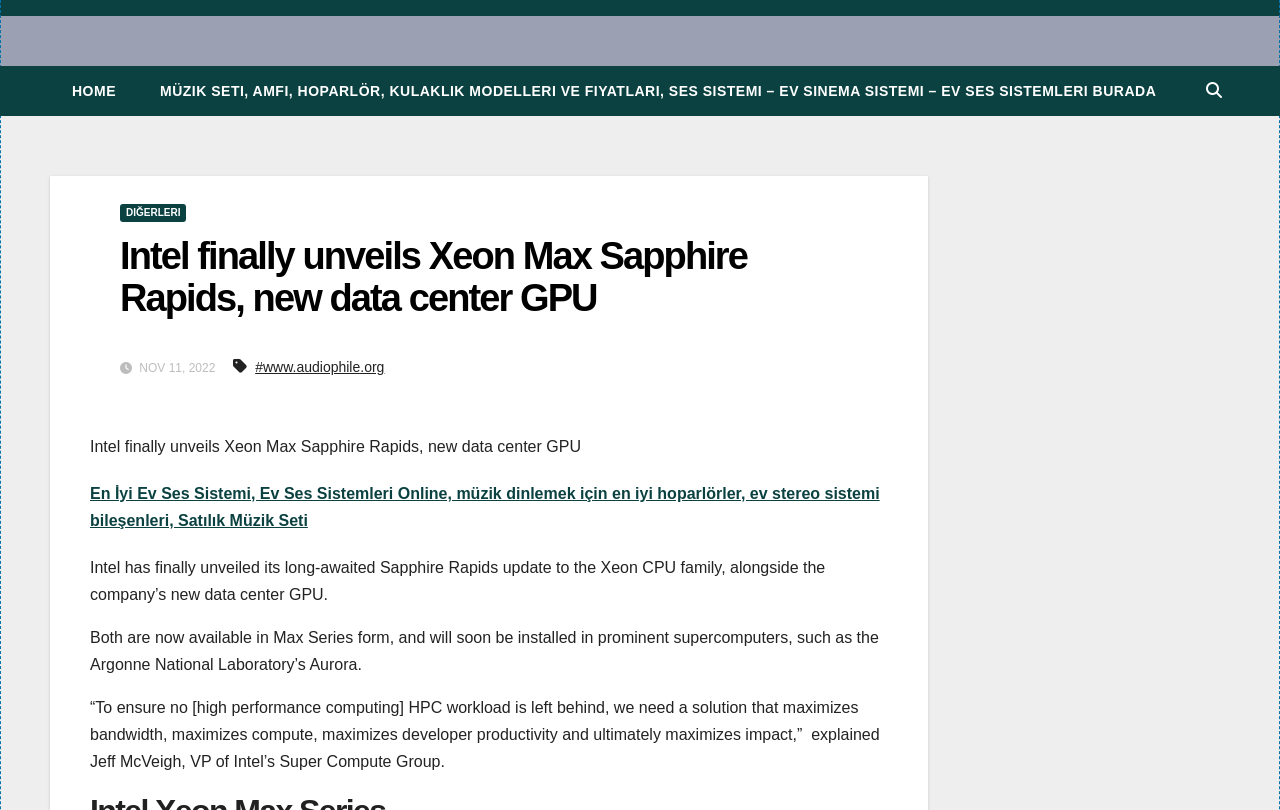What is the company mentioned in the article?
Based on the screenshot, give a detailed explanation to answer the question.

I found the company mentioned in the article by reading the main heading which says 'Intel finally unveils Xeon Max Sapphire Rapids, new data center GPU'.